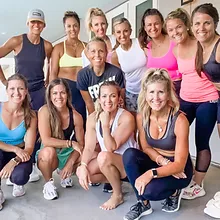Elaborate on the image by describing it in detail.

This vibrant image features a group of women gathered together, embodying positivity and camaraderie. They are dressed in various colorful athletic outfits, showcasing a mix of styles and personalities. The setting appears to be a bright, airy space, likely associated with fitness, wellness, or community events. The smiles on their faces reflect a shared joy and connection, possibly after a workout or a group training session. This picture captures the essence of motivation and support among women, celebrating their journey towards health and empowerment through fitness. It embodies the spirit of collaboration and encouragement, suggesting a community that thrives on mutual support and shared goals.